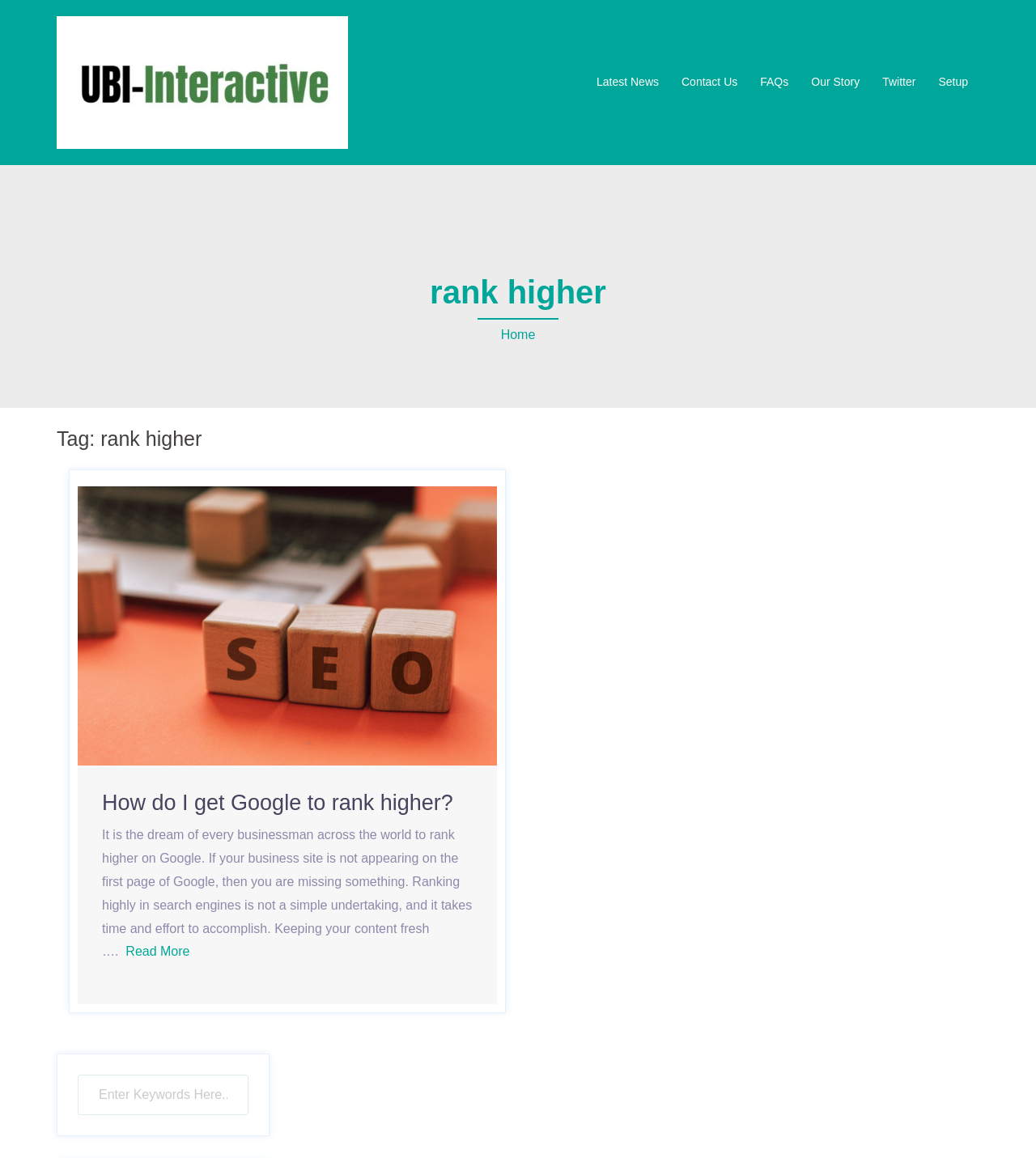Describe the webpage meticulously, covering all significant aspects.

The webpage is titled "rank higher – UBI Interactive" and has a prominent logo image at the top left corner. Below the logo, there is a horizontal navigation menu with links to "Latest News", "Contact Us", "FAQs", "Our Story", "Twitter", and "Setup". 

The main content area is divided into two sections. The top section has a large heading "rank higher" and a horizontal separator line below it. Below the separator line, there is a link to "Home" and a main content area that takes up most of the page.

The main content area has a header section with a heading "Tag: rank higher" and a link to an article titled "How do I get Google to rank higher?". Below the link, there is an image related to the article. Further down, there is another header section with the same article title and a link to the article again. The article's content is summarized as "It is the dream of every businessman across the world to rank higher on Google...". There is a "Read More" link at the end of the summary.

At the bottom of the page, there is a search bar with a textbox labeled "Enter Keywords Here..".